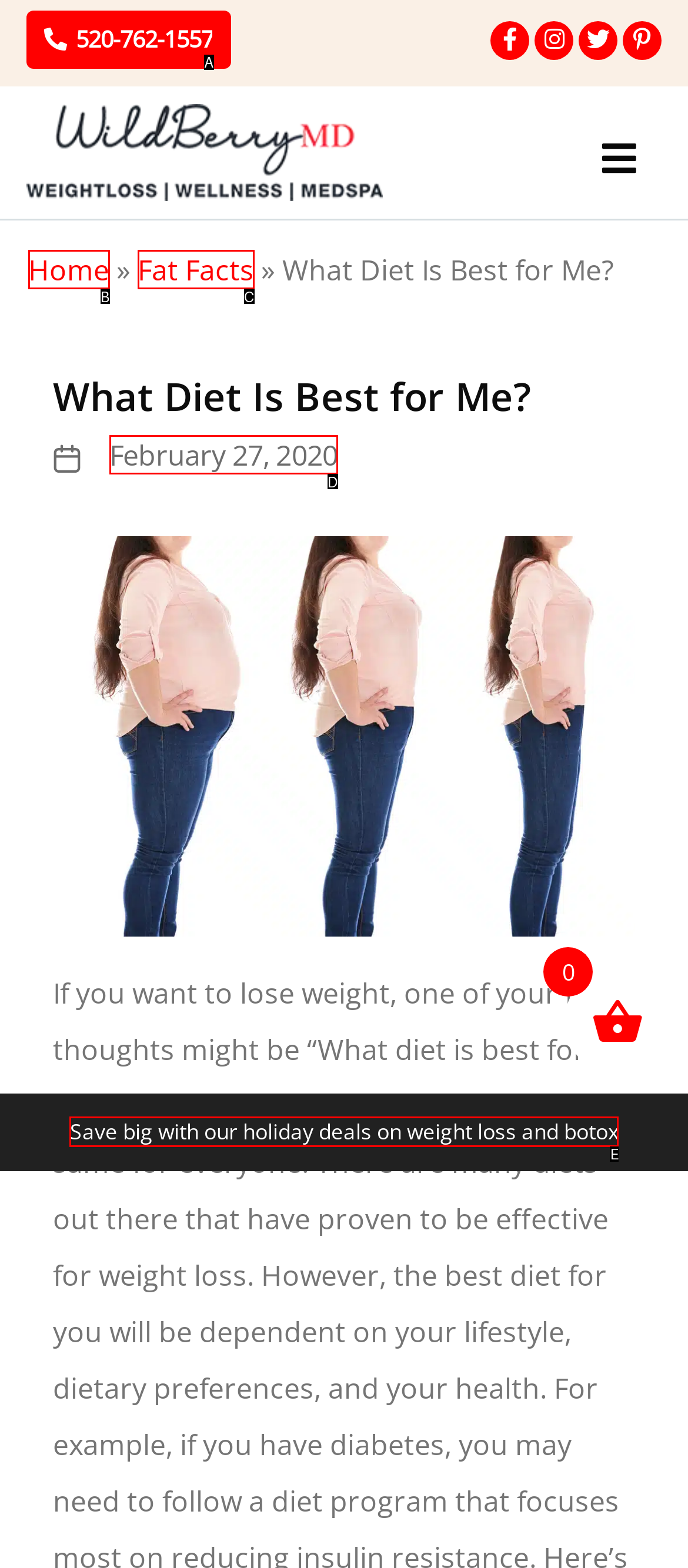Using the description: Fat Facts, find the corresponding HTML element. Provide the letter of the matching option directly.

C